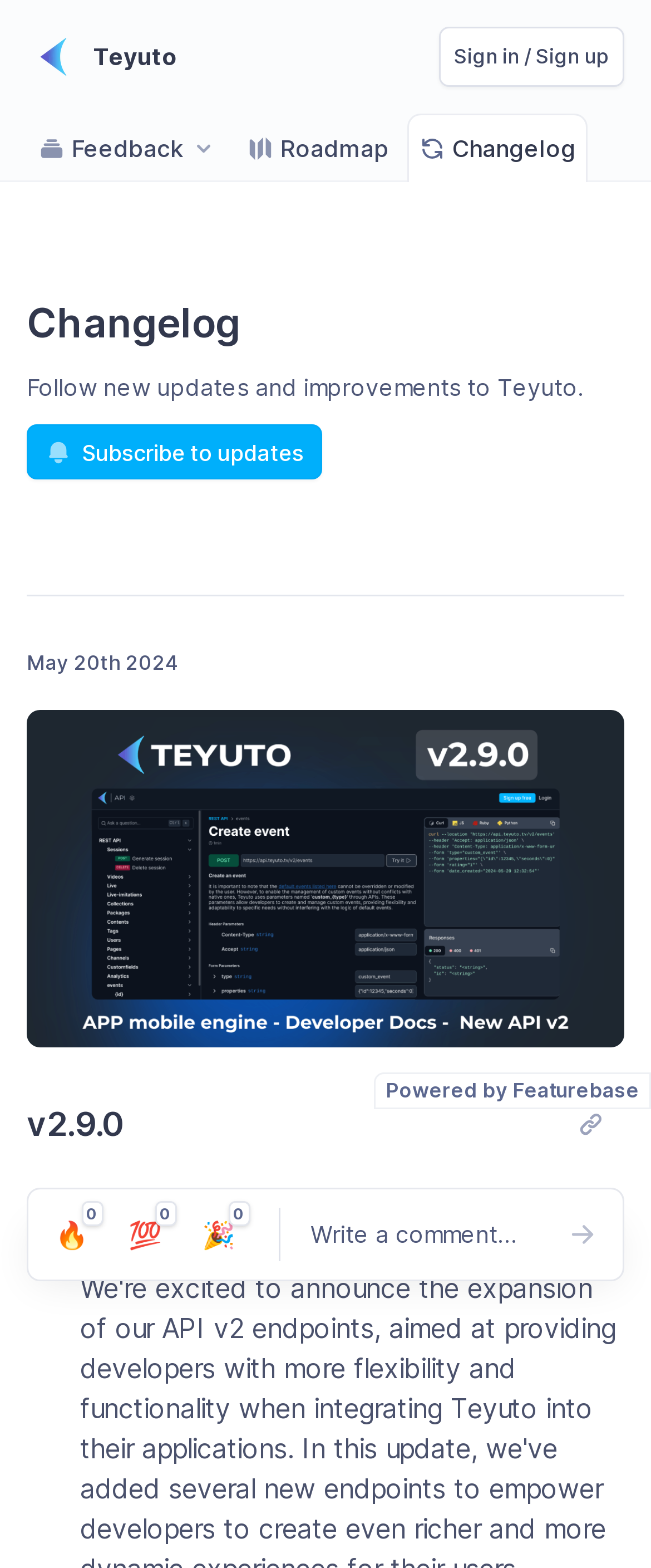Use a single word or phrase to answer the question: 
What is the name of the product being improved?

Teyuto